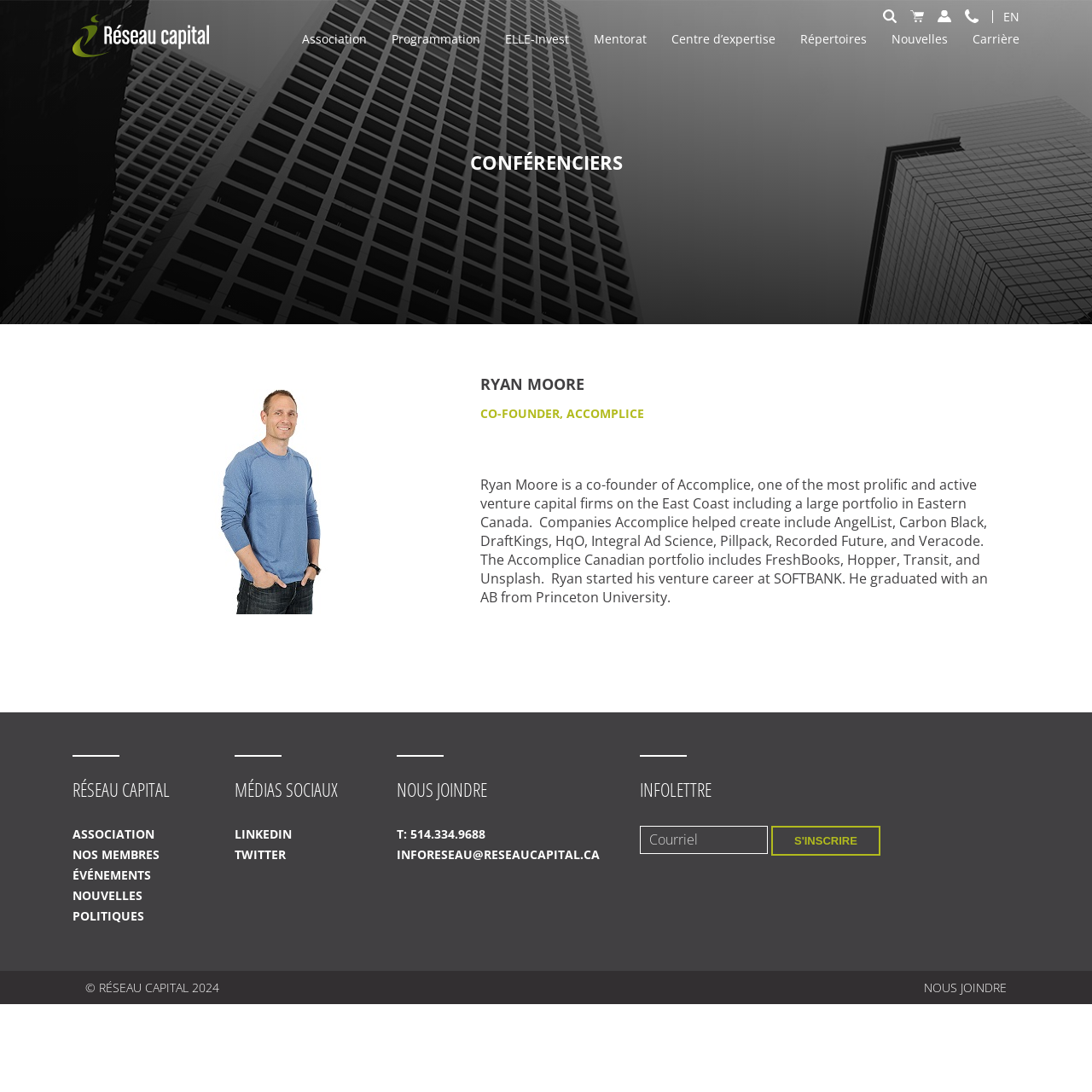Please provide a detailed answer to the question below based on the screenshot: 
What is the purpose of the textbox 'Courriel'?

The textbox 'Courriel' is located under the heading 'INFOLETTRE', which suggests that it is used to subscribe to the newsletter. This is further supported by the presence of a button 'S'INSCRIRE' next to the textbox.